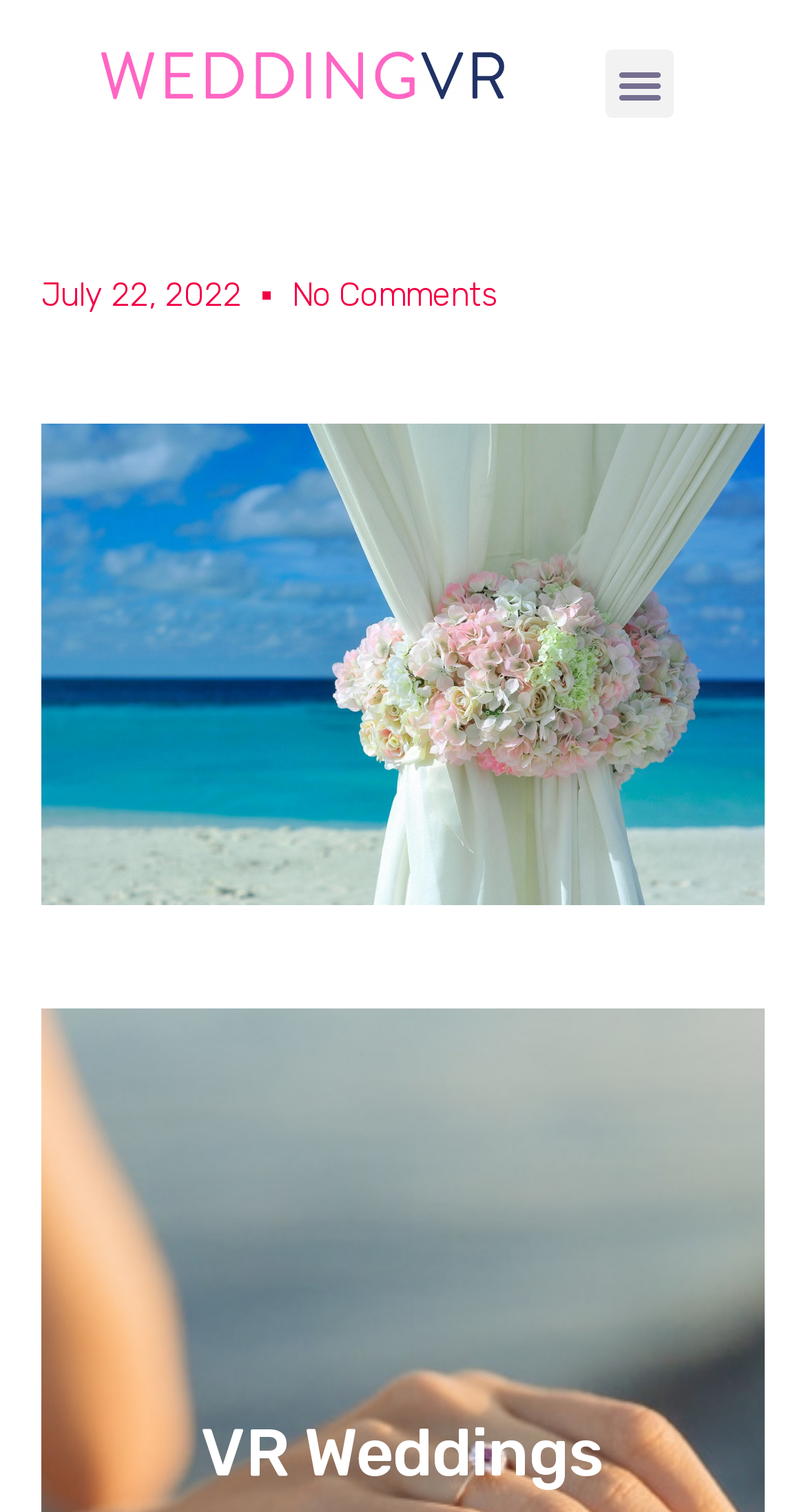Determine the bounding box coordinates for the UI element matching this description: "No Comments".

[0.362, 0.179, 0.618, 0.212]